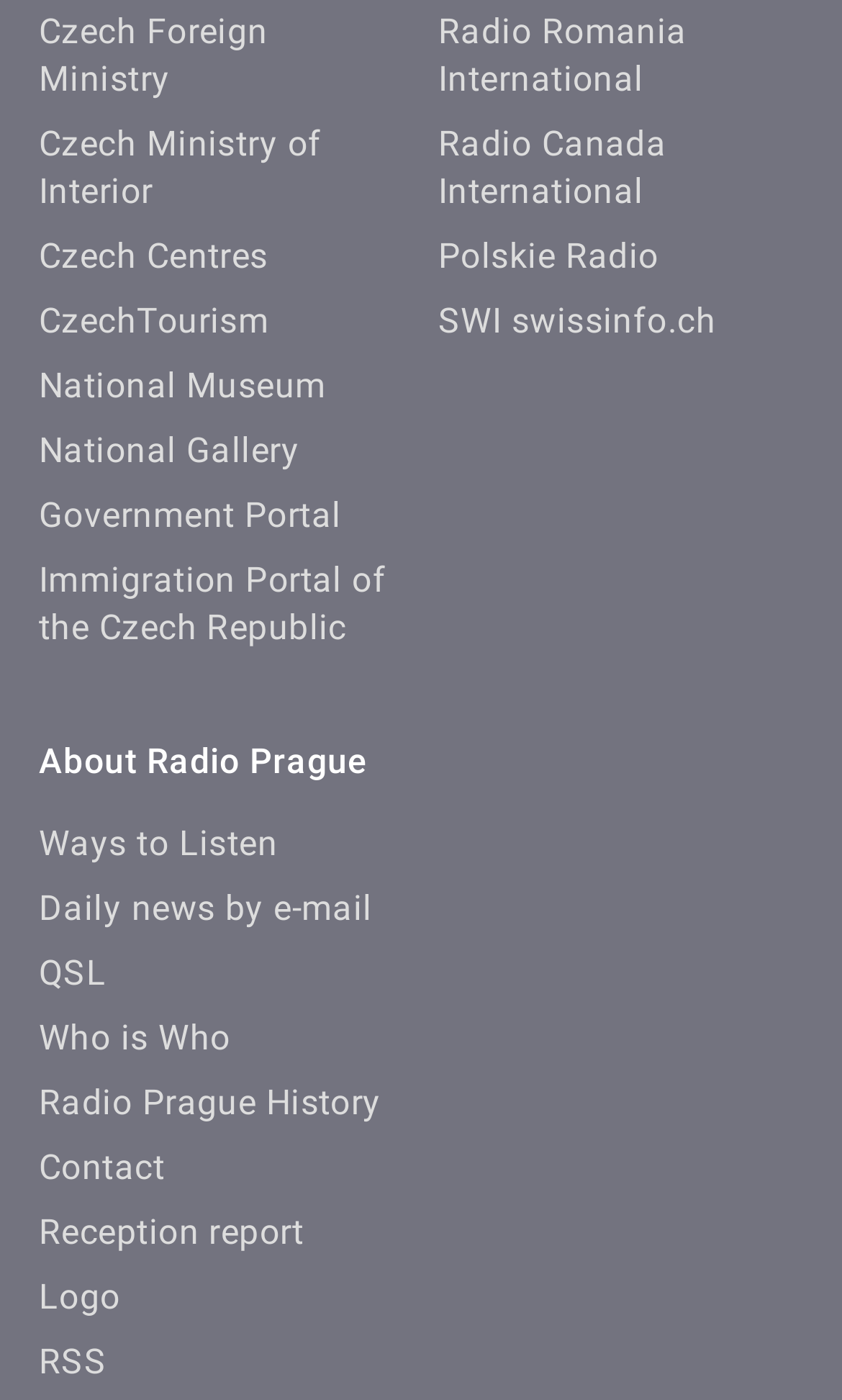Determine the bounding box coordinates of the clickable area required to perform the following instruction: "Check Immigration Portal of the Czech Republic". The coordinates should be represented as four float numbers between 0 and 1: [left, top, right, bottom].

[0.046, 0.399, 0.459, 0.462]